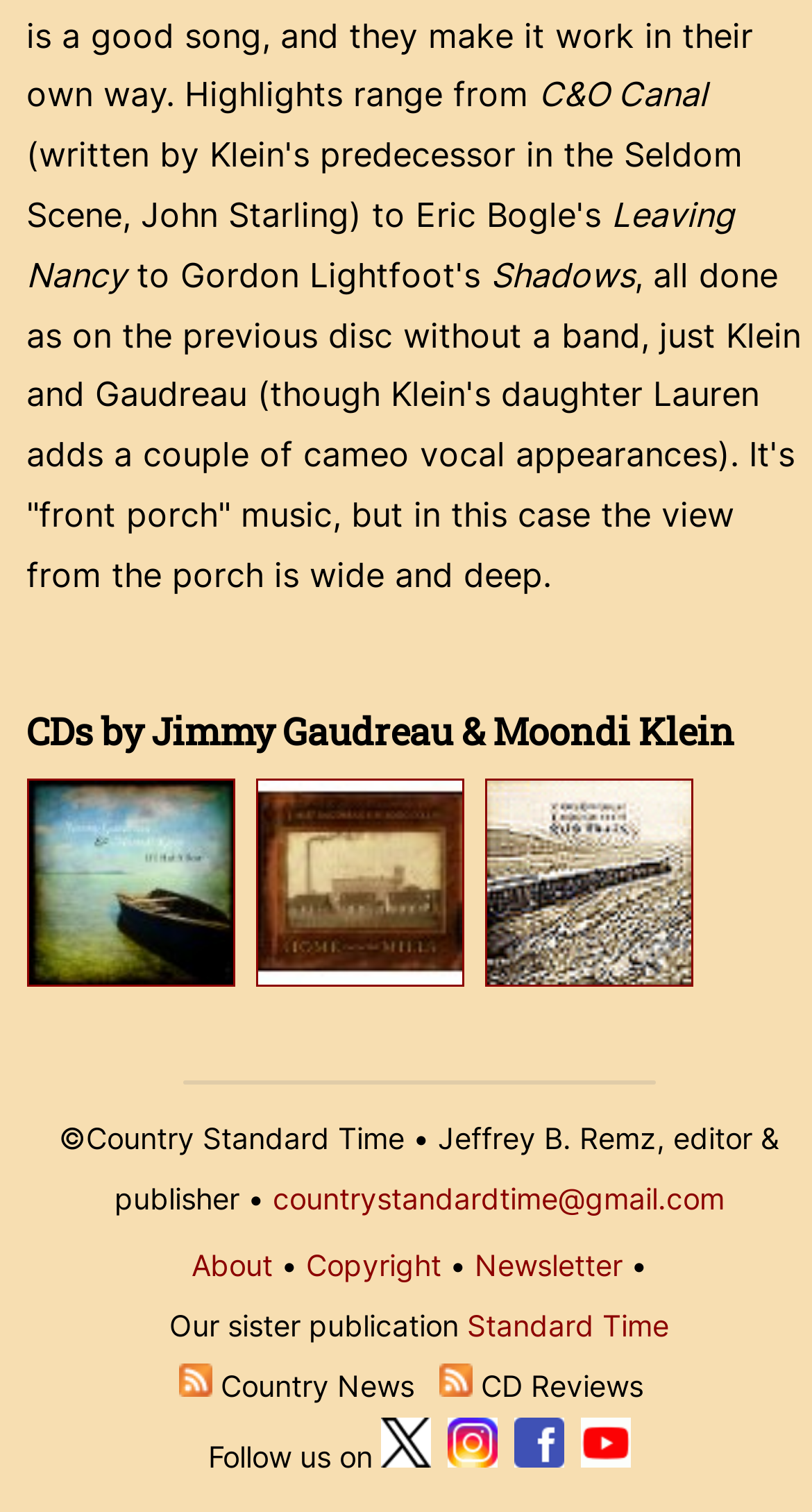Find the bounding box coordinates for the HTML element described as: "parent_node: Follow us on title="YouTube"". The coordinates should consist of four float values between 0 and 1, i.e., [left, top, right, bottom].

[0.715, 0.951, 0.777, 0.975]